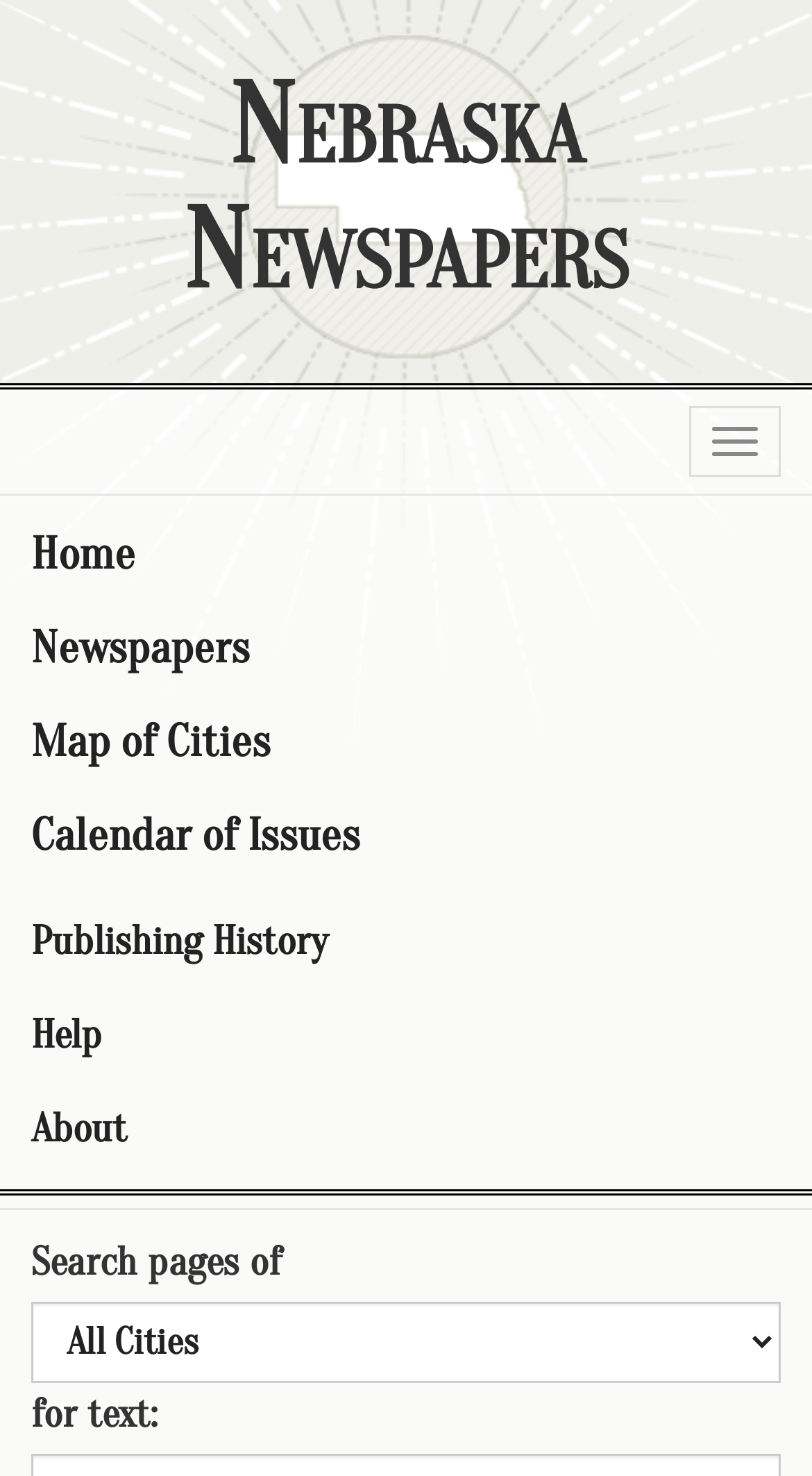Identify the bounding box coordinates of the specific part of the webpage to click to complete this instruction: "View the 'Publishing History'".

[0.0, 0.607, 1.0, 0.67]